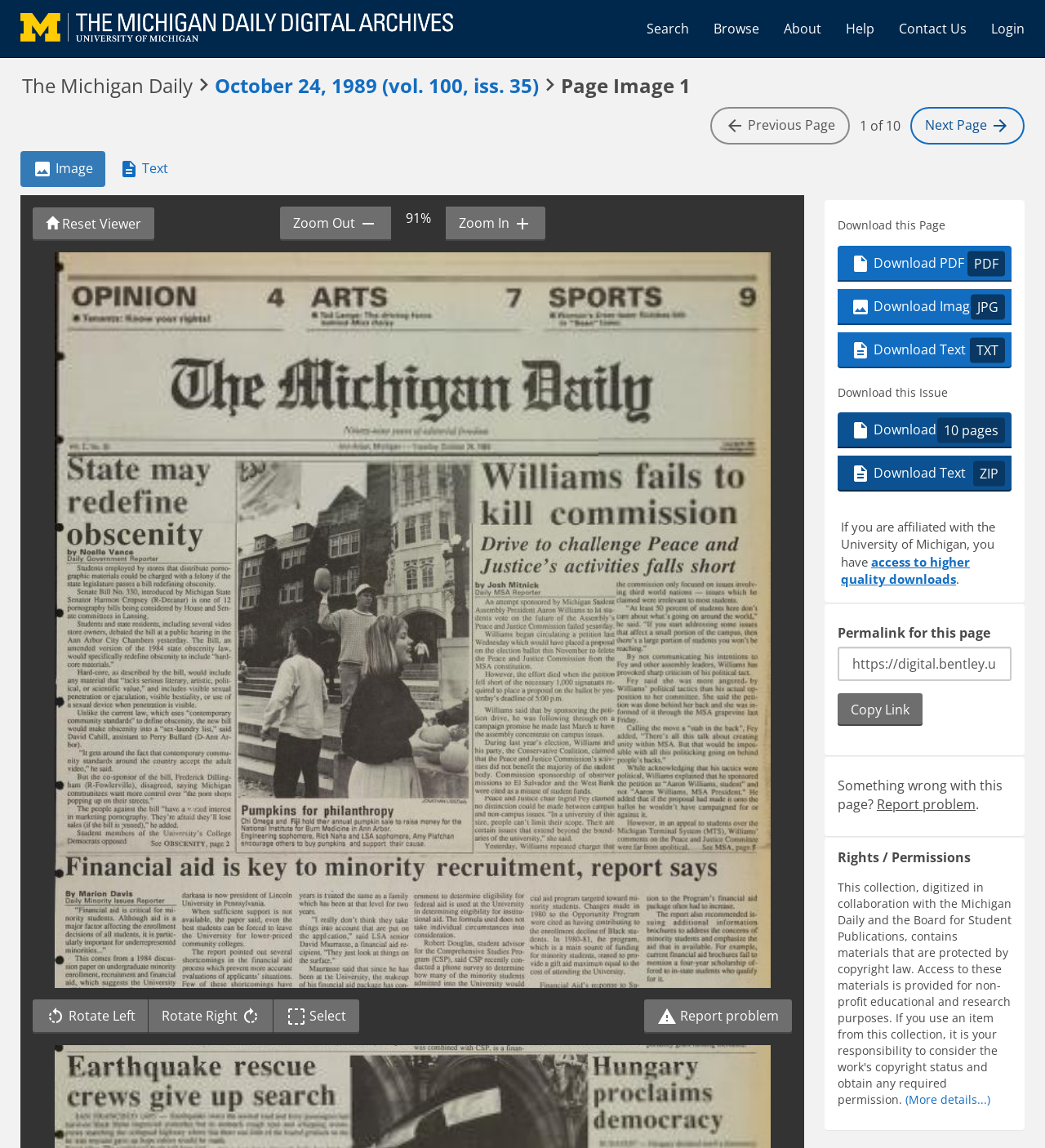How many pages are in this issue?
By examining the image, provide a one-word or phrase answer.

10